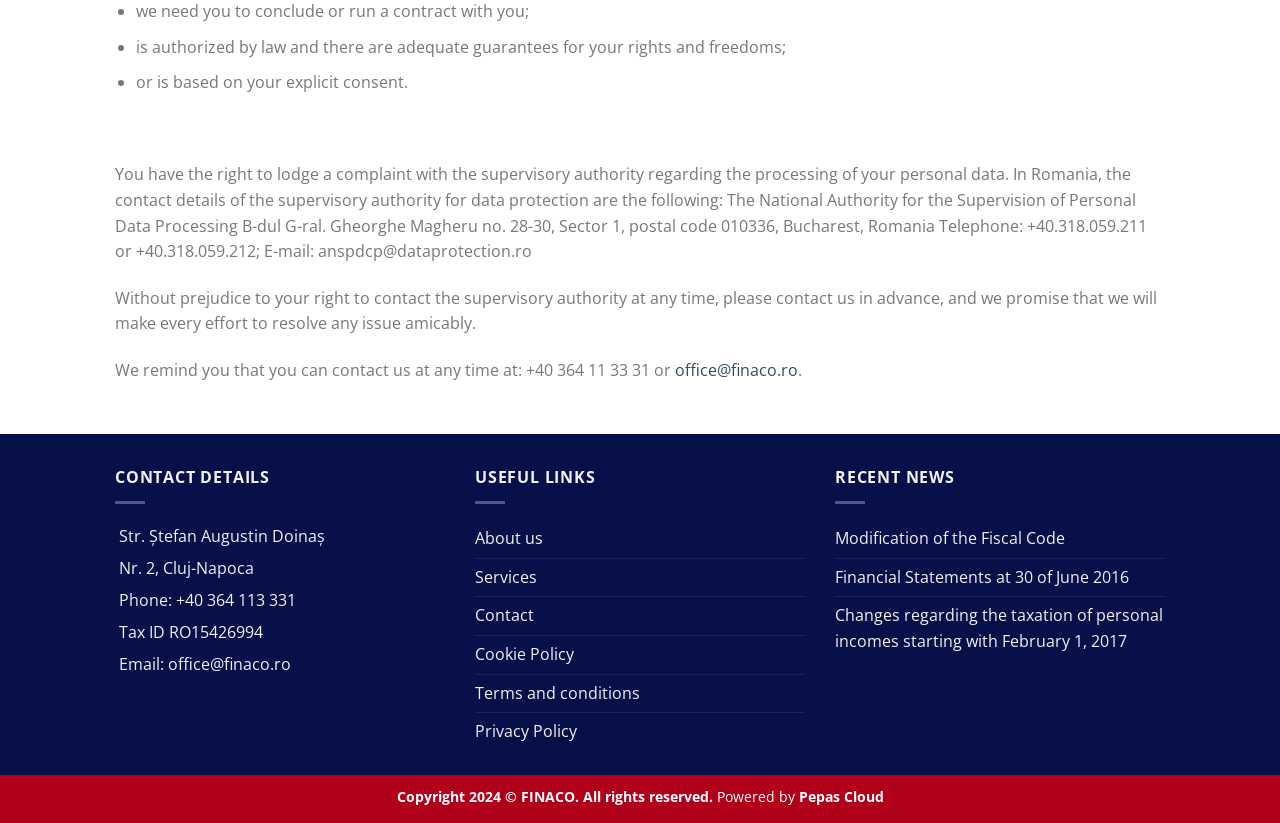Can you find the bounding box coordinates for the element that needs to be clicked to execute this instruction: "Read about the event on September 29"? The coordinates should be given as four float numbers between 0 and 1, i.e., [left, top, right, bottom].

None